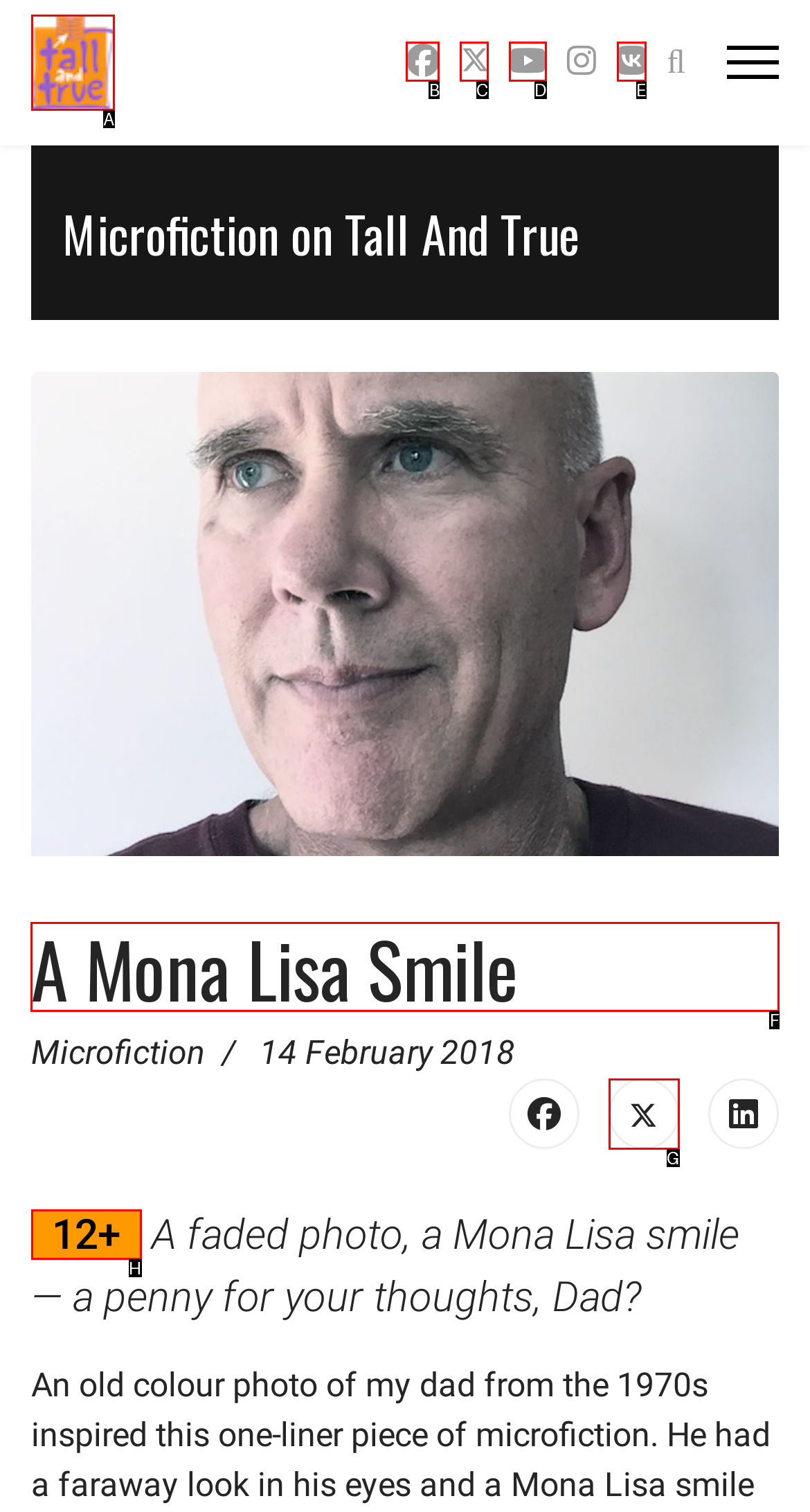Identify the appropriate lettered option to execute the following task: View more about A Mona Lisa Smile
Respond with the letter of the selected choice.

F